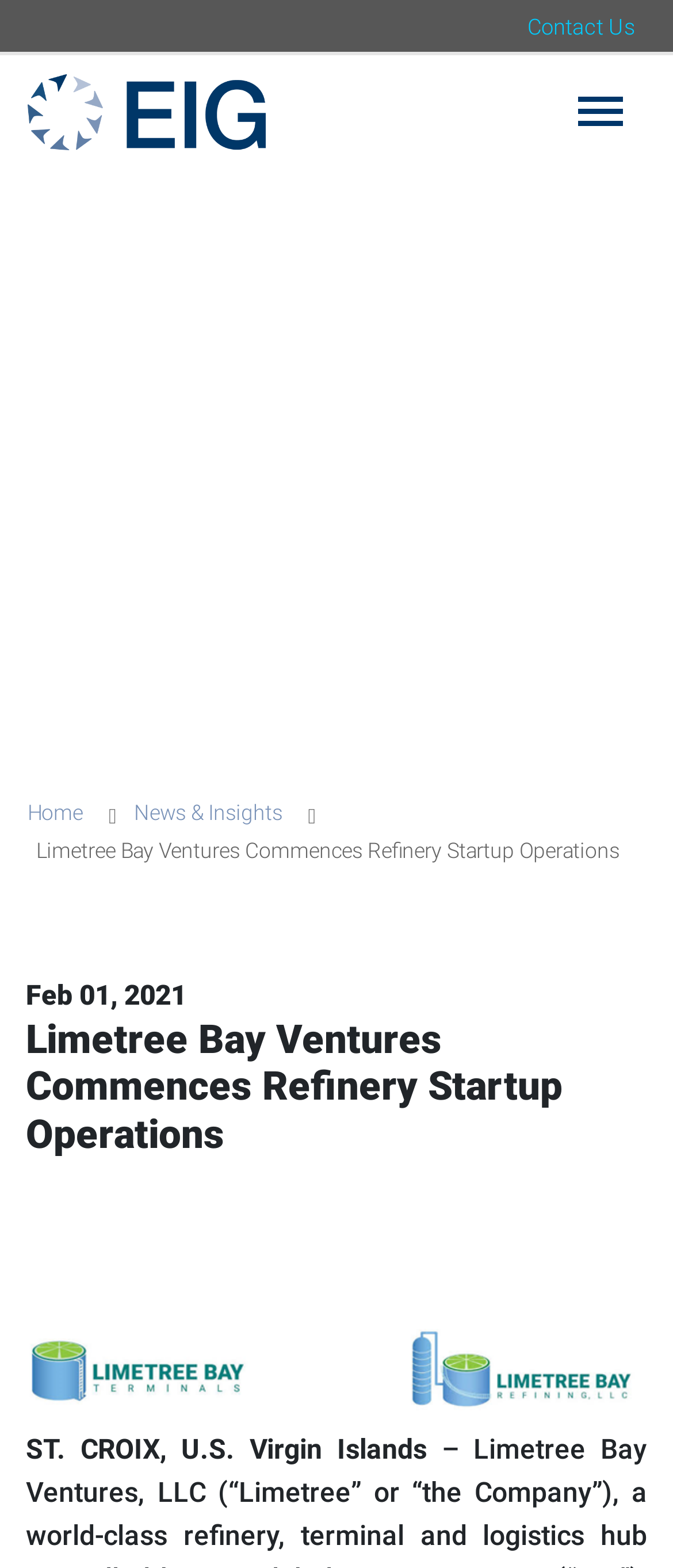What is the name of the company with a logo on the top left?
Please provide a single word or phrase as your answer based on the image.

EIG Partners